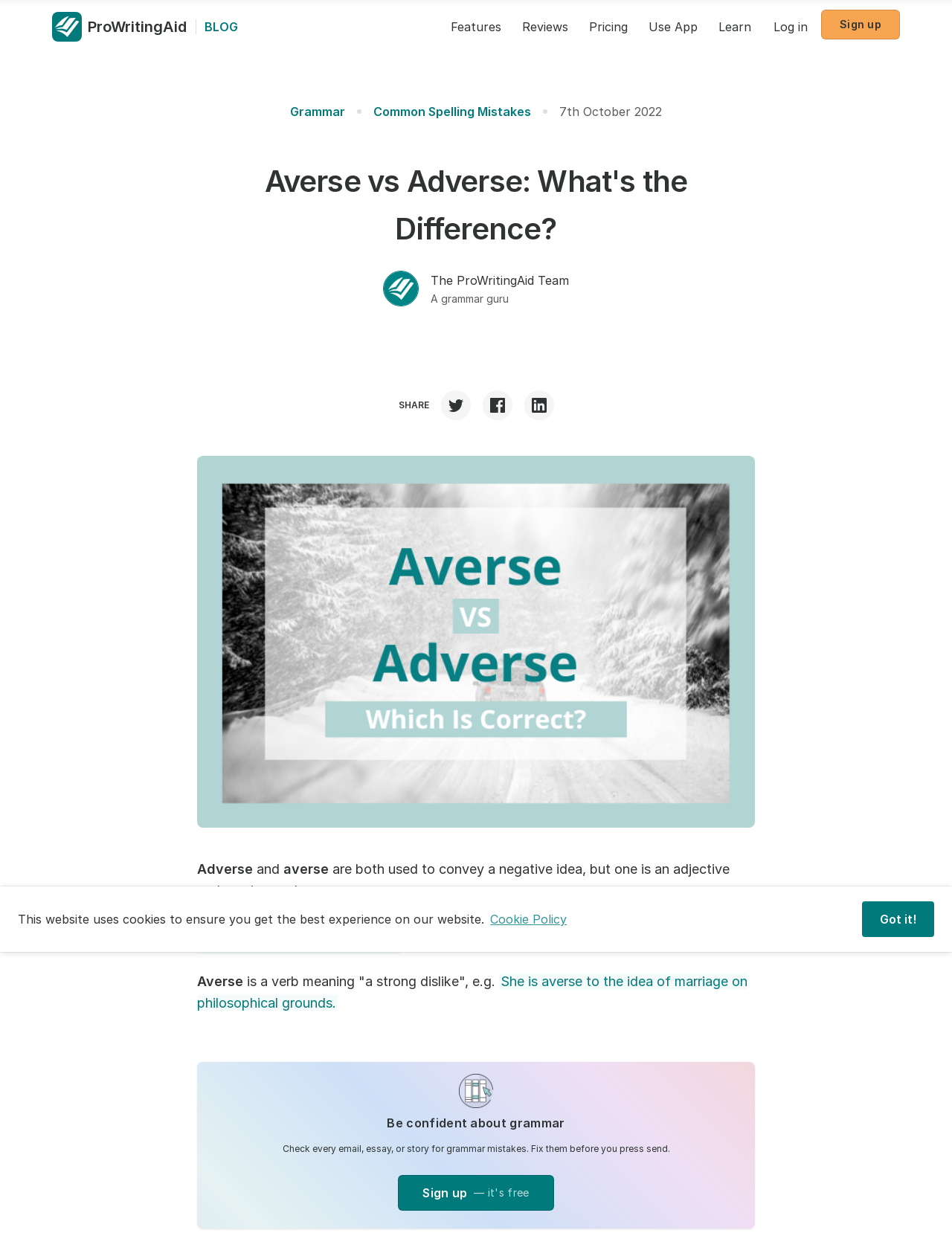Give a comprehensive overview of the webpage, including key elements.

This webpage is about the difference between "Averse" and "Adverse". At the top, there is a cookie consent dialog with a message about the website using cookies, along with "learn more about cookies" and "dismiss cookie message" buttons. 

Below the cookie consent dialog, there is a navigation menu with links to "ProWritingAid", "BLOG", "Features", "Reviews", "Pricing", "Use App", "Learn", "Log in", and "Sign up". 

On the left side, there is a section with links to "Grammar" and "Common Spelling Mistakes". Below this section, there is a date "7th October 2022". 

The main content of the webpage starts with a heading "Averse vs Adverse: What's the Difference?" followed by a ProWritingAid logo and a description of the author as "The ProWritingAid Team, a grammar guru". 

There is an image related to "Averse vs Adverse" and a section of text explaining the difference between the two words. The text is divided into two parts, one explaining "Adverse" as an adjective meaning something harmful, and the other explaining "Averse" as a verb meaning a strong dislike. 

Below this section, there is a "SHARE" button with three social media links. 

At the bottom of the webpage, there is a heading "Be confident about grammar" with a description about checking every email, essay, or story for grammar mistakes. Finally, there is a call-to-action button "Sign up — it's free".